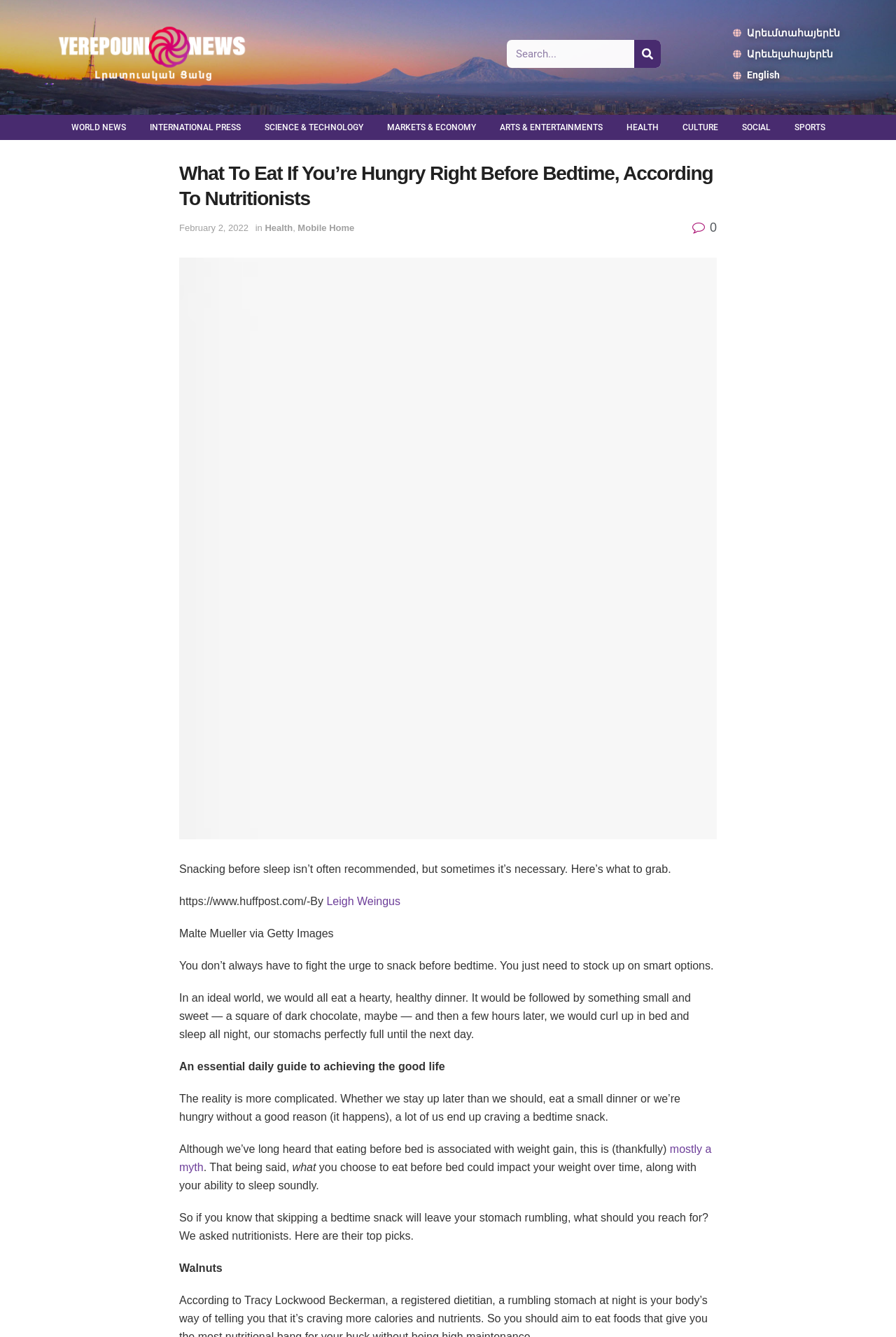Please provide a brief answer to the following inquiry using a single word or phrase:
What is the myth associated with eating before bed?

Weight gain